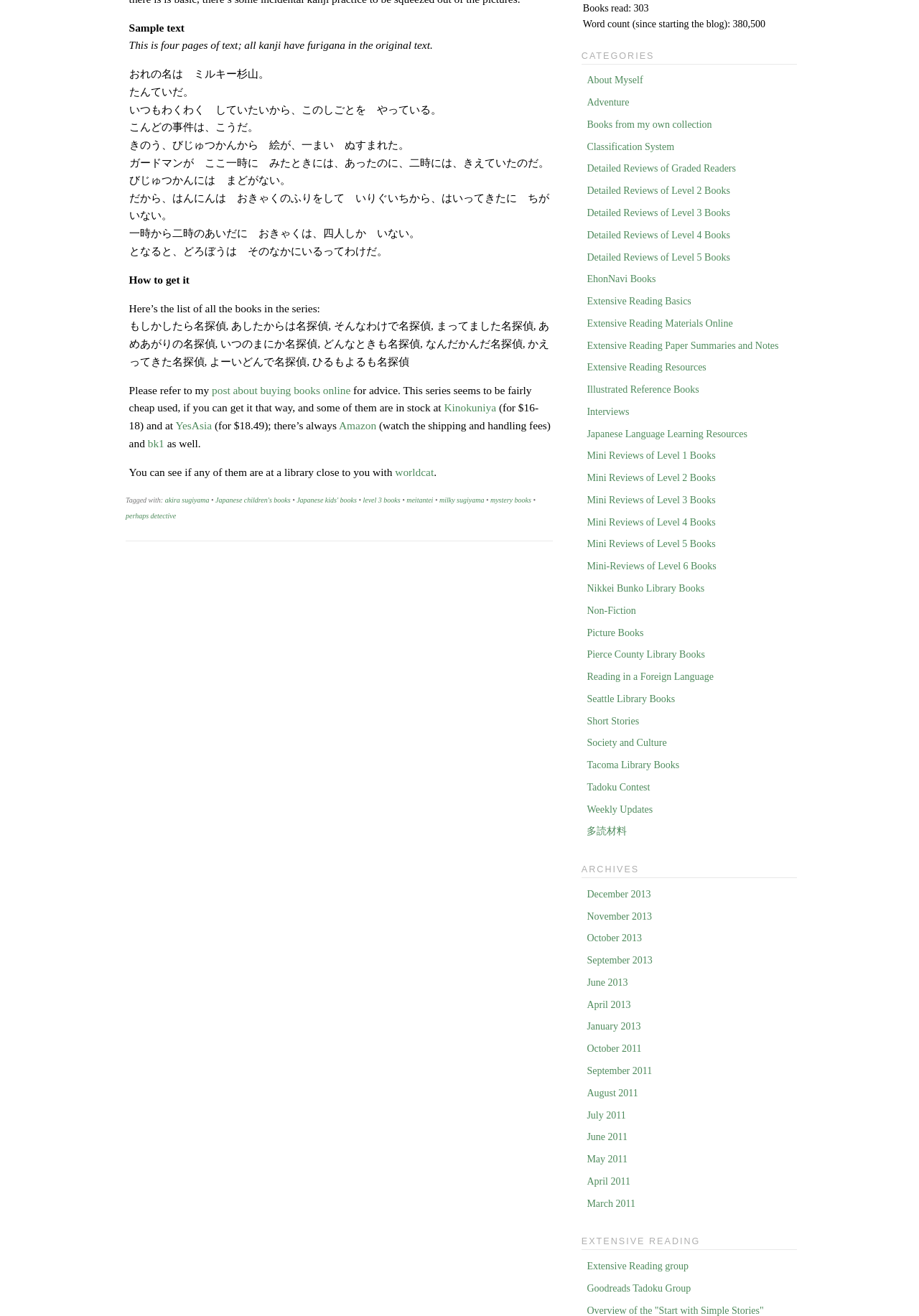Please indicate the bounding box coordinates for the clickable area to complete the following task: "Read the post about the detective series". The coordinates should be specified as four float numbers between 0 and 1, i.e., [left, top, right, bottom].

[0.14, 0.208, 0.206, 0.217]